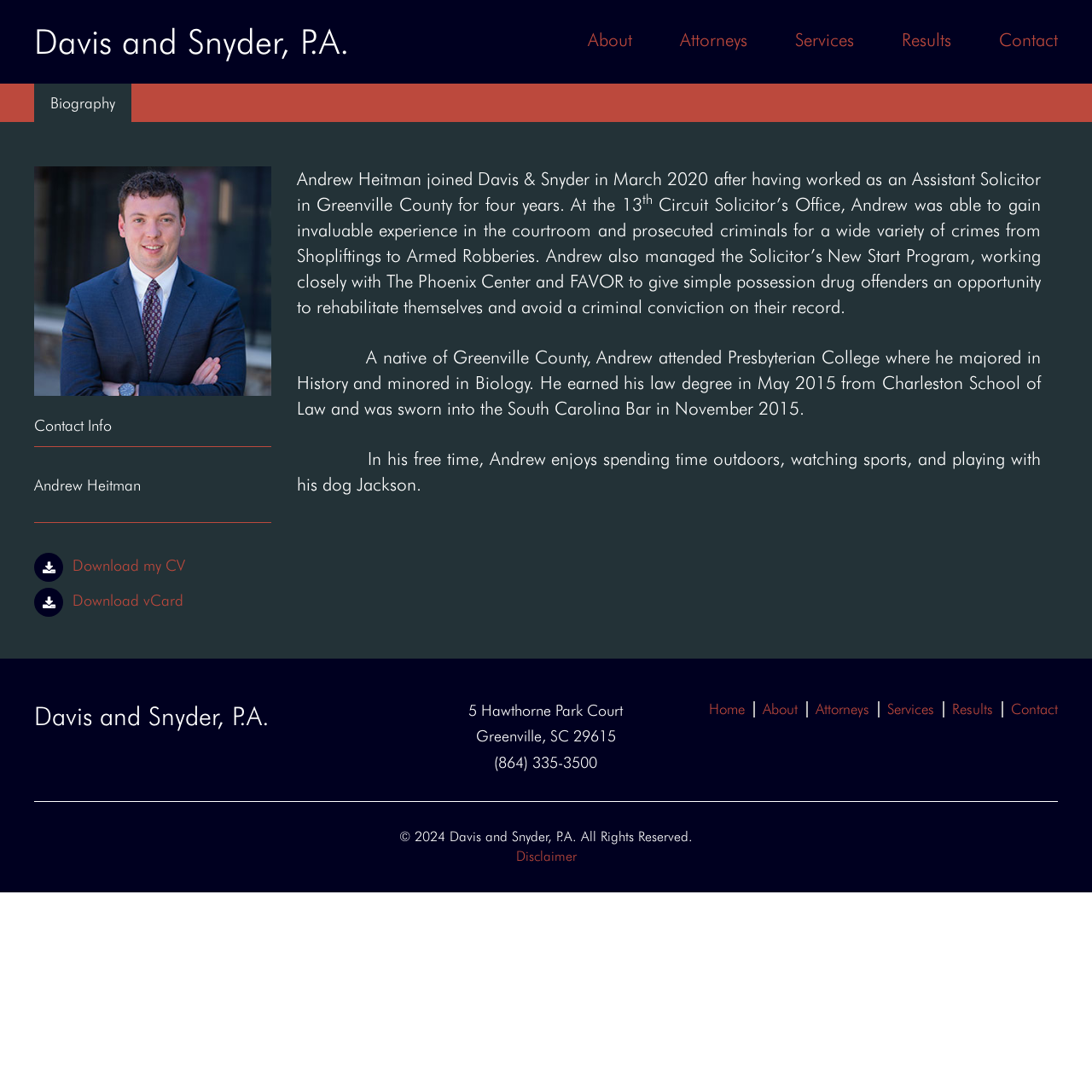Indicate the bounding box coordinates of the clickable region to achieve the following instruction: "Check Business Hours."

None